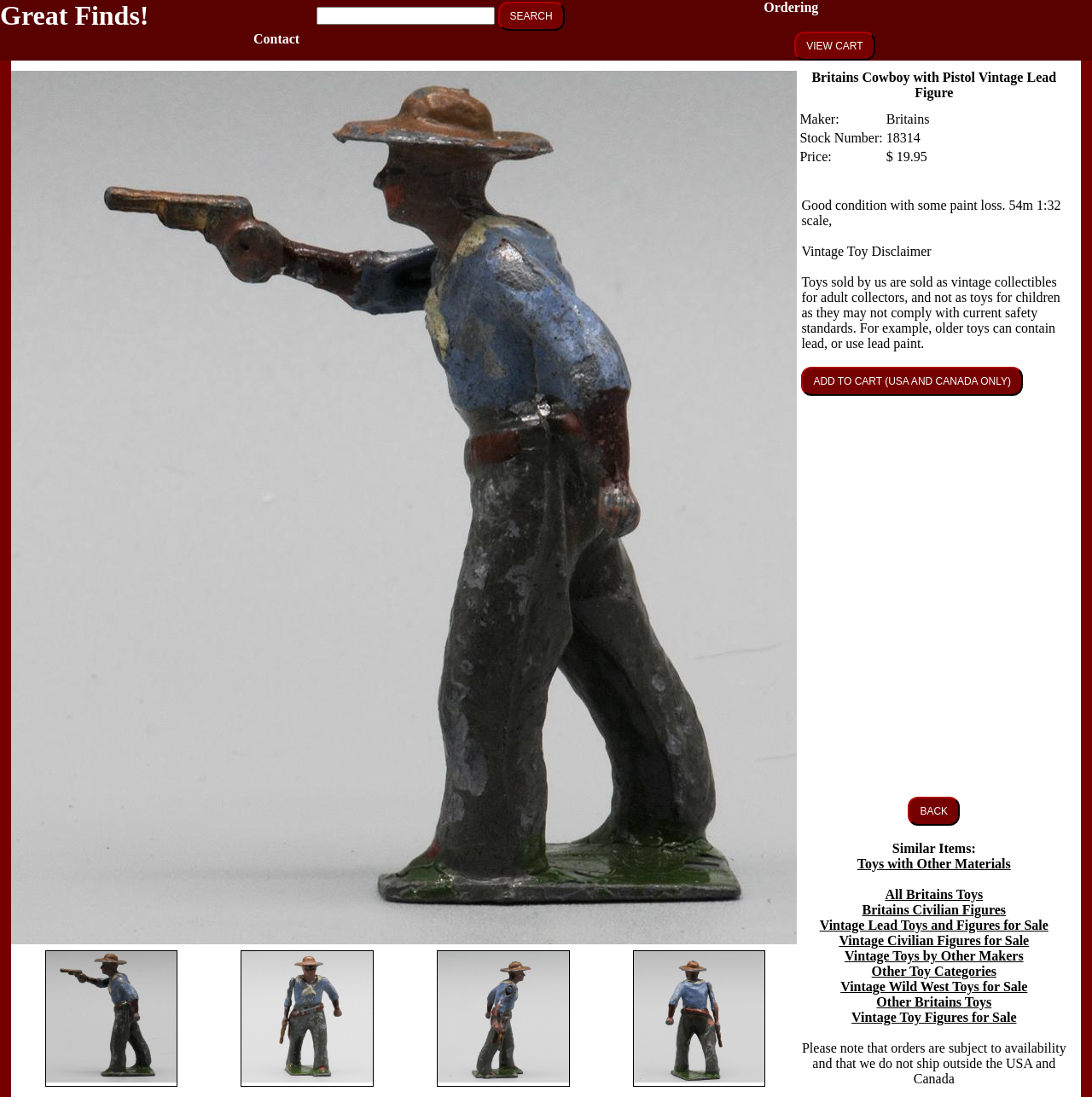What is the scale of the Britains Cowboy with Pistol Vintage Lead Figure?
Examine the webpage screenshot and provide an in-depth answer to the question.

I found the scale of the item by reading the description of the item, which says '54m 1:32 scale'.